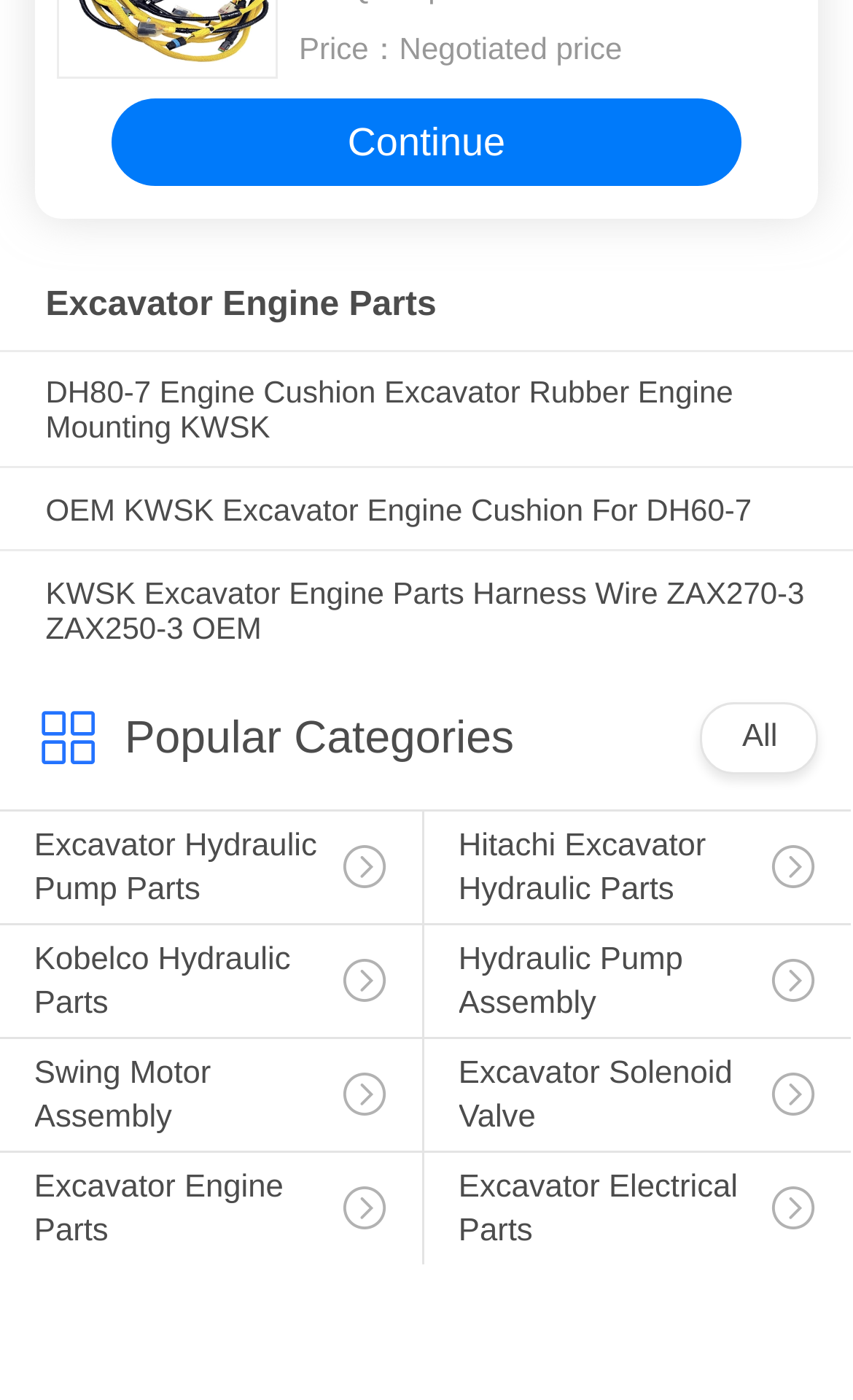Find the bounding box coordinates for the area that should be clicked to accomplish the instruction: "View 'Excavator Engine Parts'".

[0.053, 0.205, 0.947, 0.233]